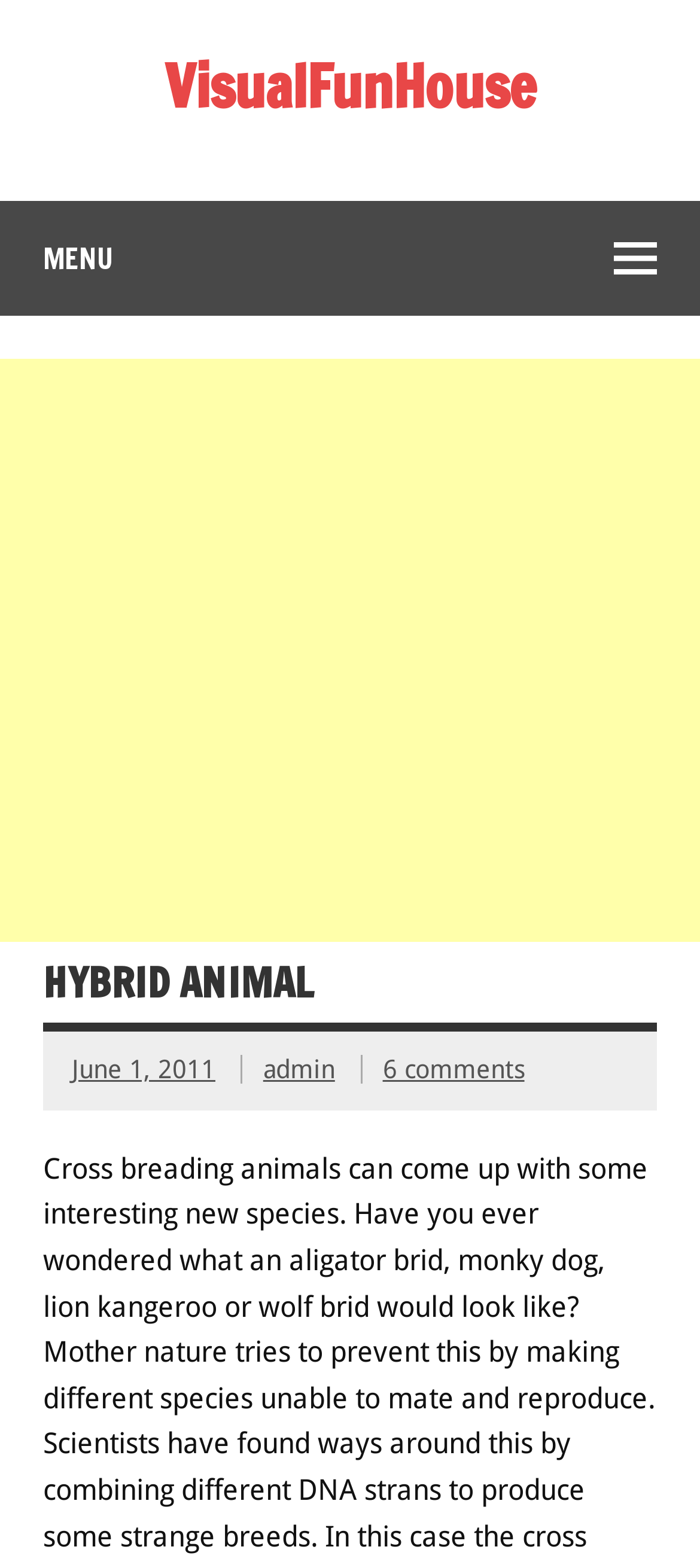Describe in detail what you see on the webpage.

The webpage is about Hybrid Animals, with the title "Hybrid Animal" prominently displayed. At the top left corner, there is a menu button labeled "MENU" with an icon. Below the menu button, there is a large advertisement that takes up most of the width of the page. 

Above the advertisement, there is a heading that reads "HYBRID ANIMAL" in a prominent font. To the right of the heading, there are three links: one indicating the date "June 1, 2011", another labeled "admin", and a third one showing "6 comments". 

At the top right corner, there is a link to "VisualFunHouse", which is also the title of the webpage. This link is also a heading, indicating that it is a main title of the page.